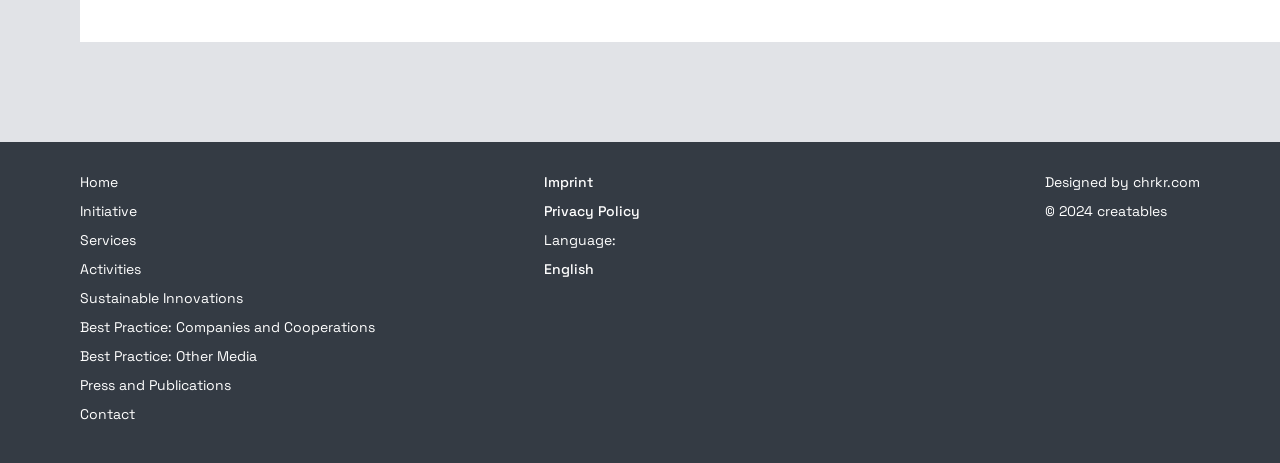Using the format (top-left x, top-left y, bottom-right x, bottom-right y), and given the element description, identify the bounding box coordinates within the screenshot: IPC 1

None